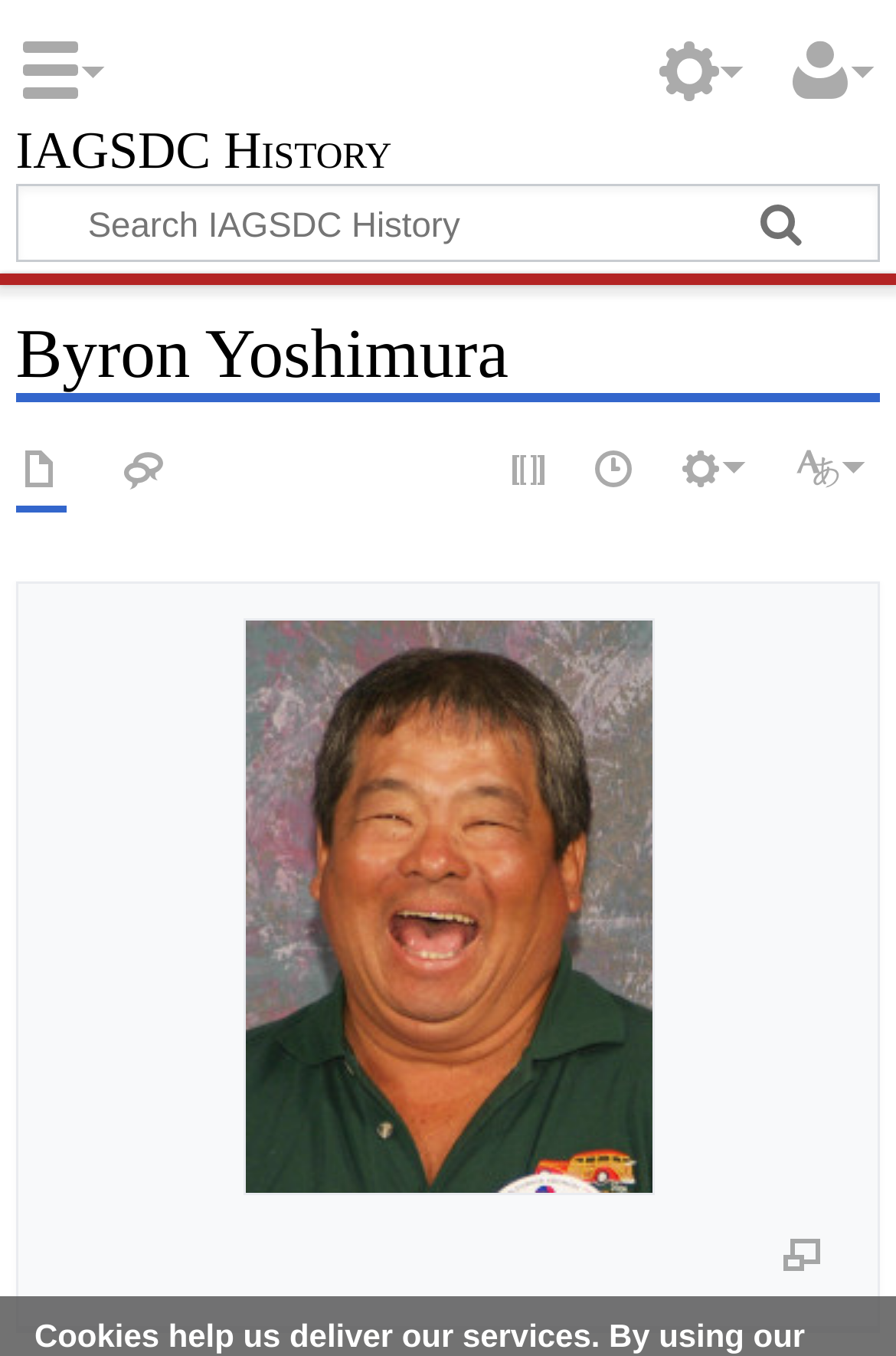What is the shortcut key for viewing the source of the page?
Refer to the image and answer the question using a single word or phrase.

Alt+e